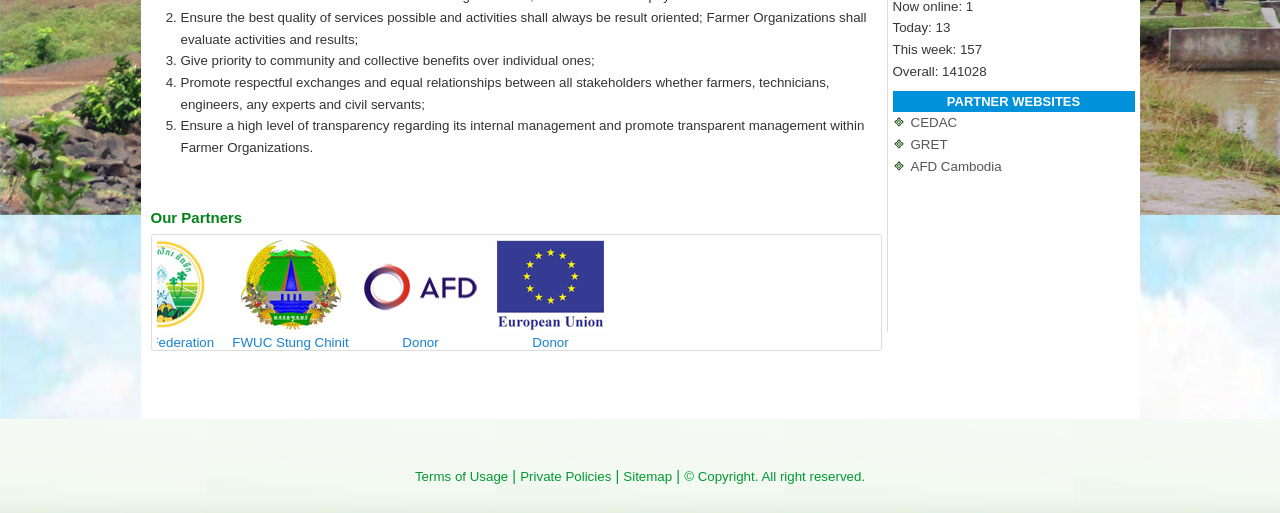What is the number of visitors today?
From the screenshot, provide a brief answer in one word or phrase.

13